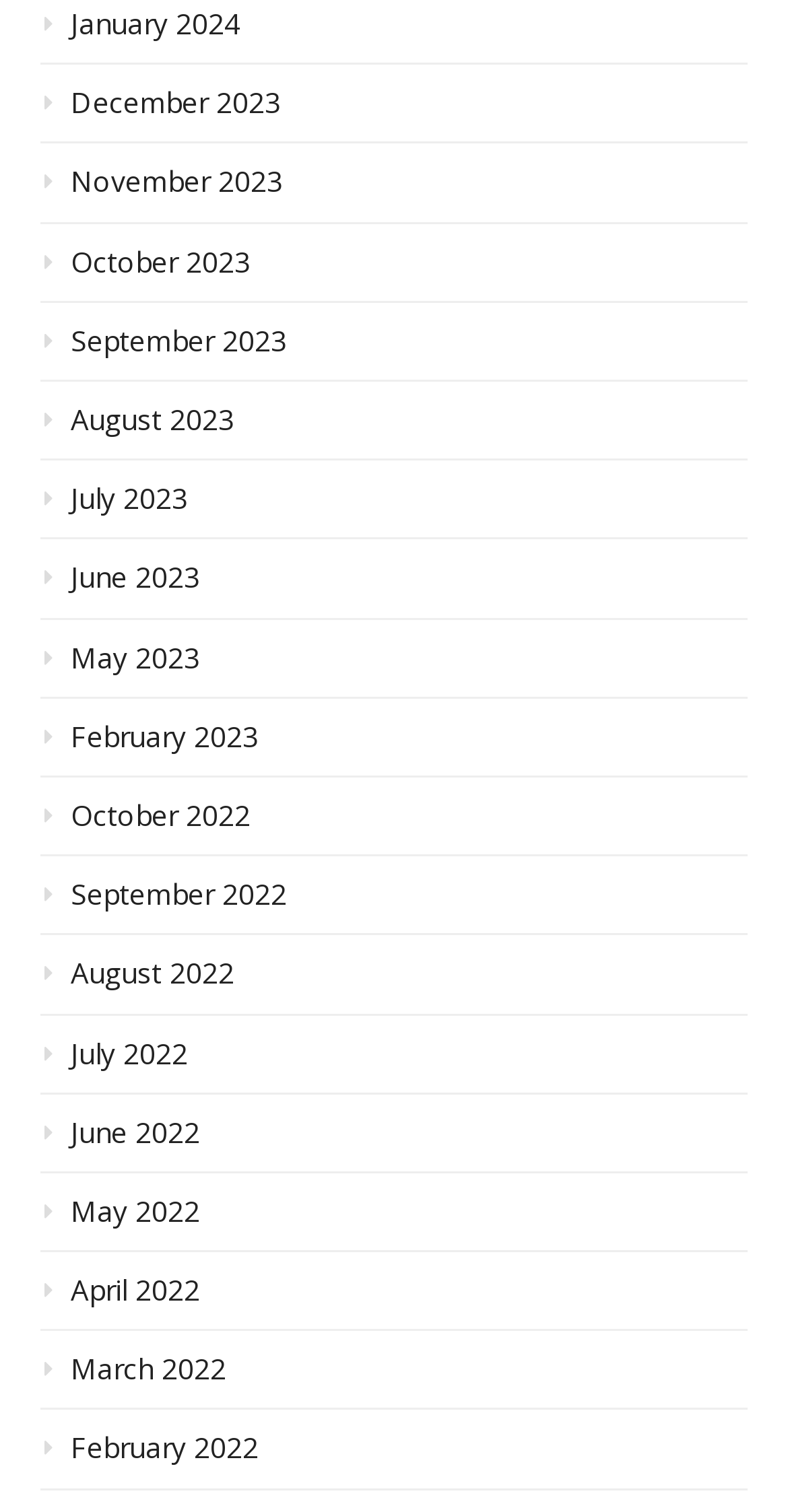Please provide the bounding box coordinates for the element that needs to be clicked to perform the instruction: "access October 2023". The coordinates must consist of four float numbers between 0 and 1, formatted as [left, top, right, bottom].

[0.051, 0.161, 0.949, 0.2]